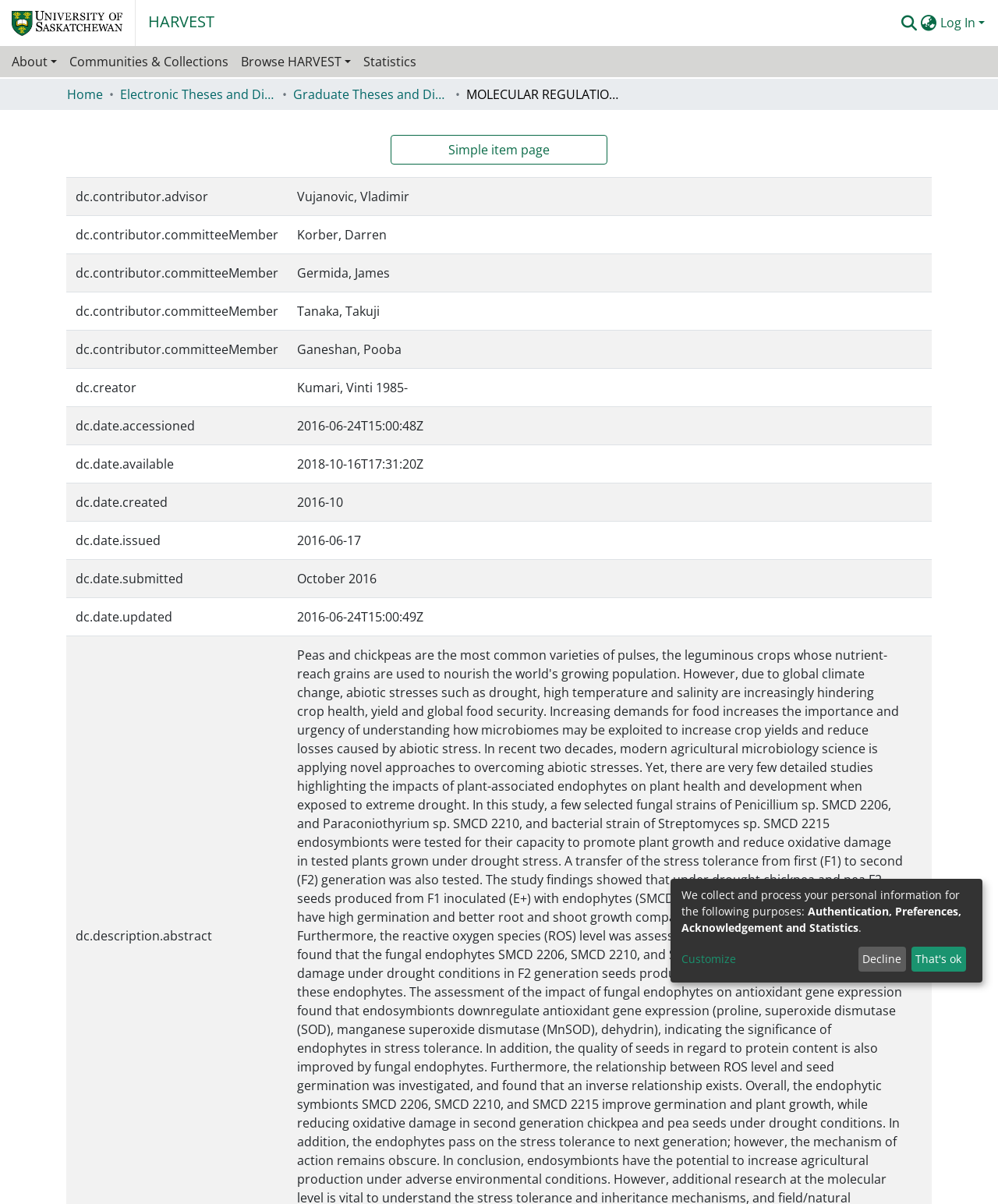Find the bounding box coordinates of the clickable element required to execute the following instruction: "View the simple item page". Provide the coordinates as four float numbers between 0 and 1, i.e., [left, top, right, bottom].

[0.392, 0.21, 0.608, 0.235]